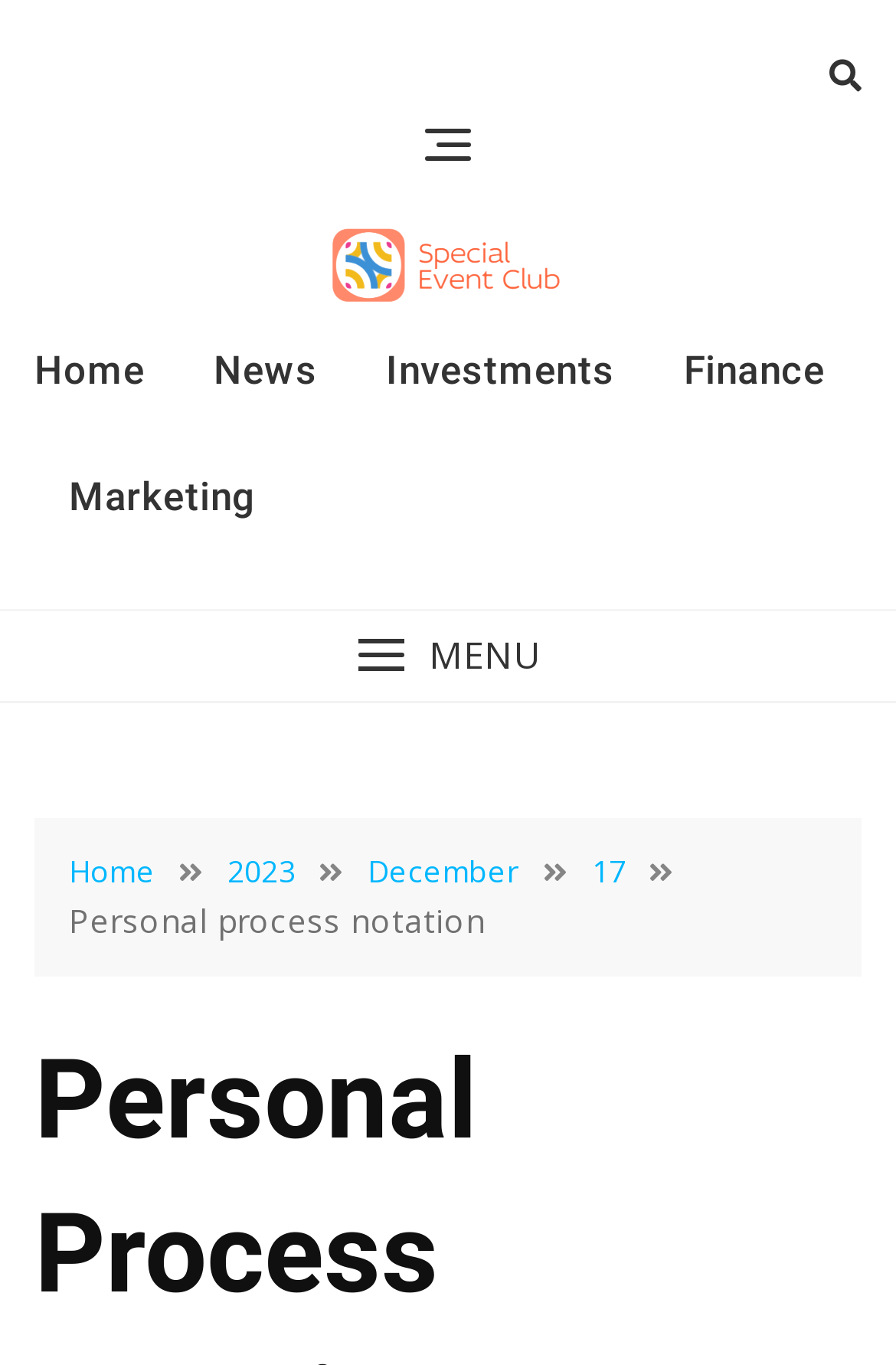Please specify the coordinates of the bounding box for the element that should be clicked to carry out this instruction: "Navigate to December 17, 2023". The coordinates must be four float numbers between 0 and 1, formatted as [left, top, right, bottom].

[0.635, 0.623, 0.753, 0.653]